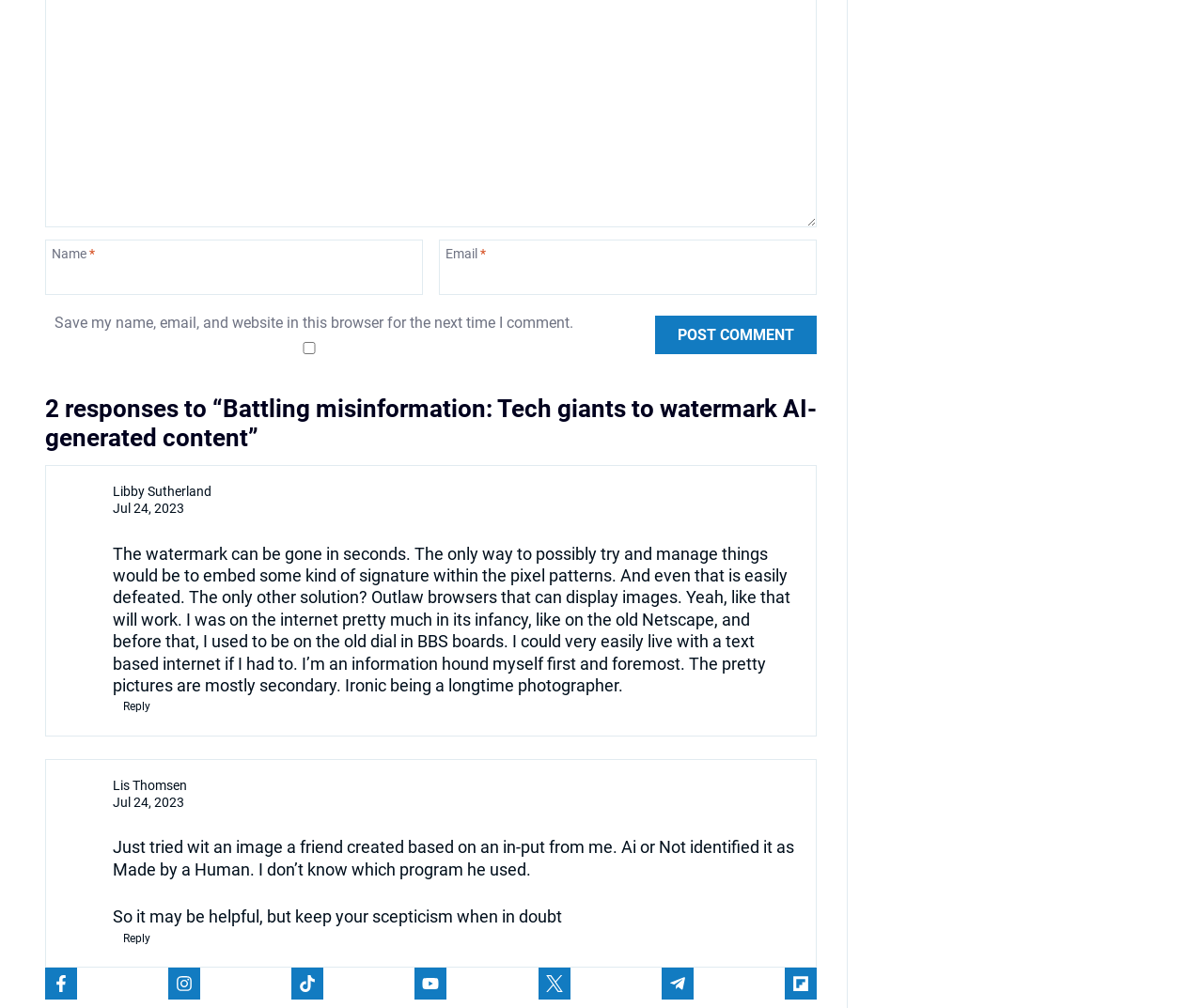What social media platforms are available for sharing?
Respond to the question with a single word or phrase according to the image.

Facebook, Instagram, TikTok, Youtube, Twitter, Telegram, Flipboard